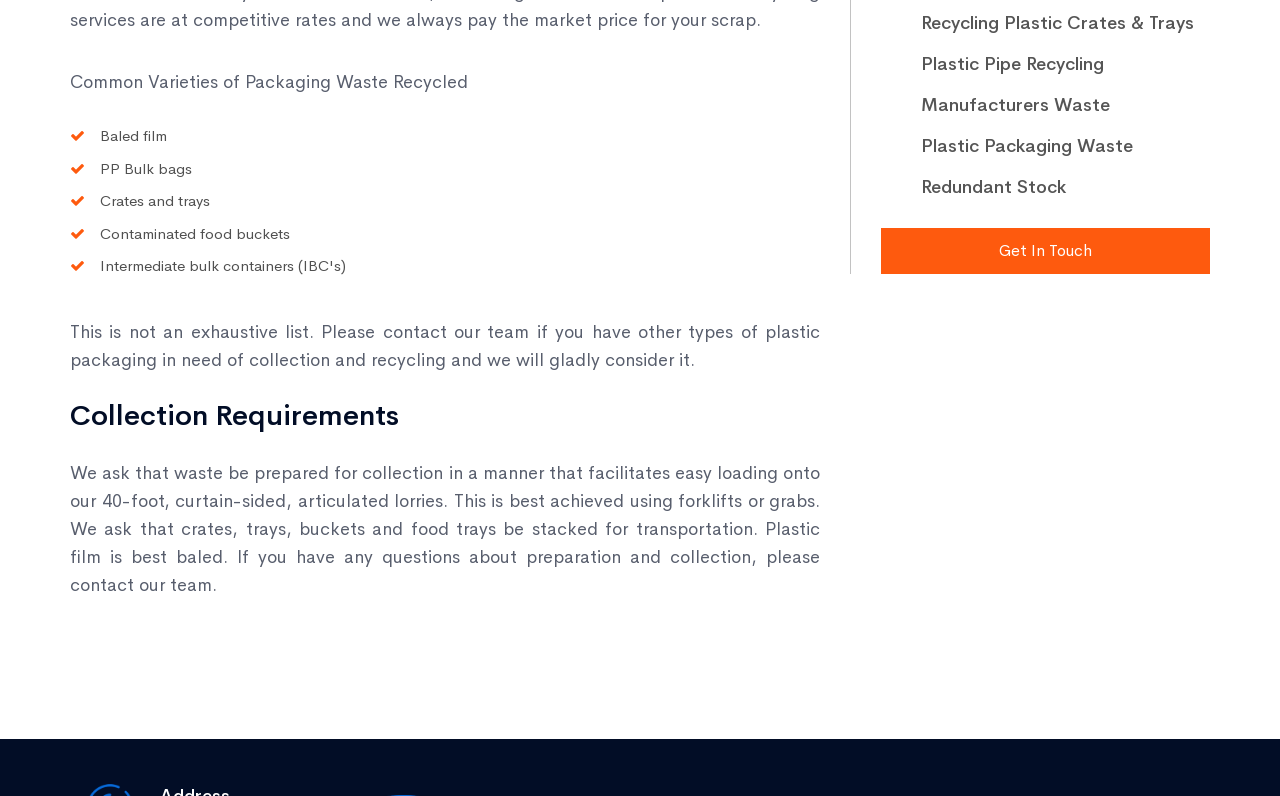Refer to the element description Plastic Packaging Waste and identify the corresponding bounding box in the screenshot. Format the coordinates as (top-left x, top-left y, bottom-right x, bottom-right y) with values in the range of 0 to 1.

[0.688, 0.158, 0.945, 0.209]